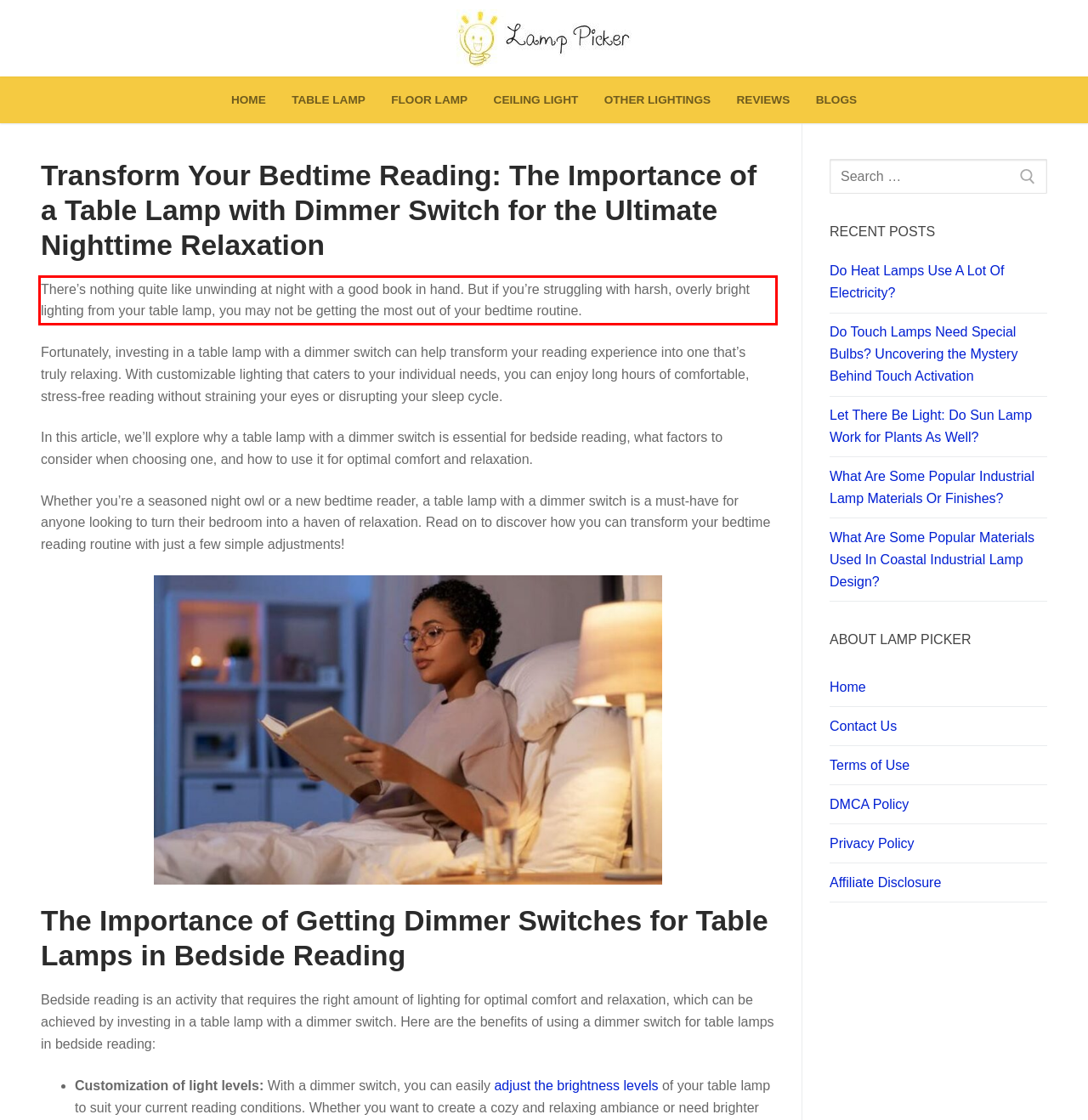Please analyze the provided webpage screenshot and perform OCR to extract the text content from the red rectangle bounding box.

There’s nothing quite like unwinding at night with a good book in hand. But if you’re struggling with harsh, overly bright lighting from your table lamp, you may not be getting the most out of your bedtime routine.